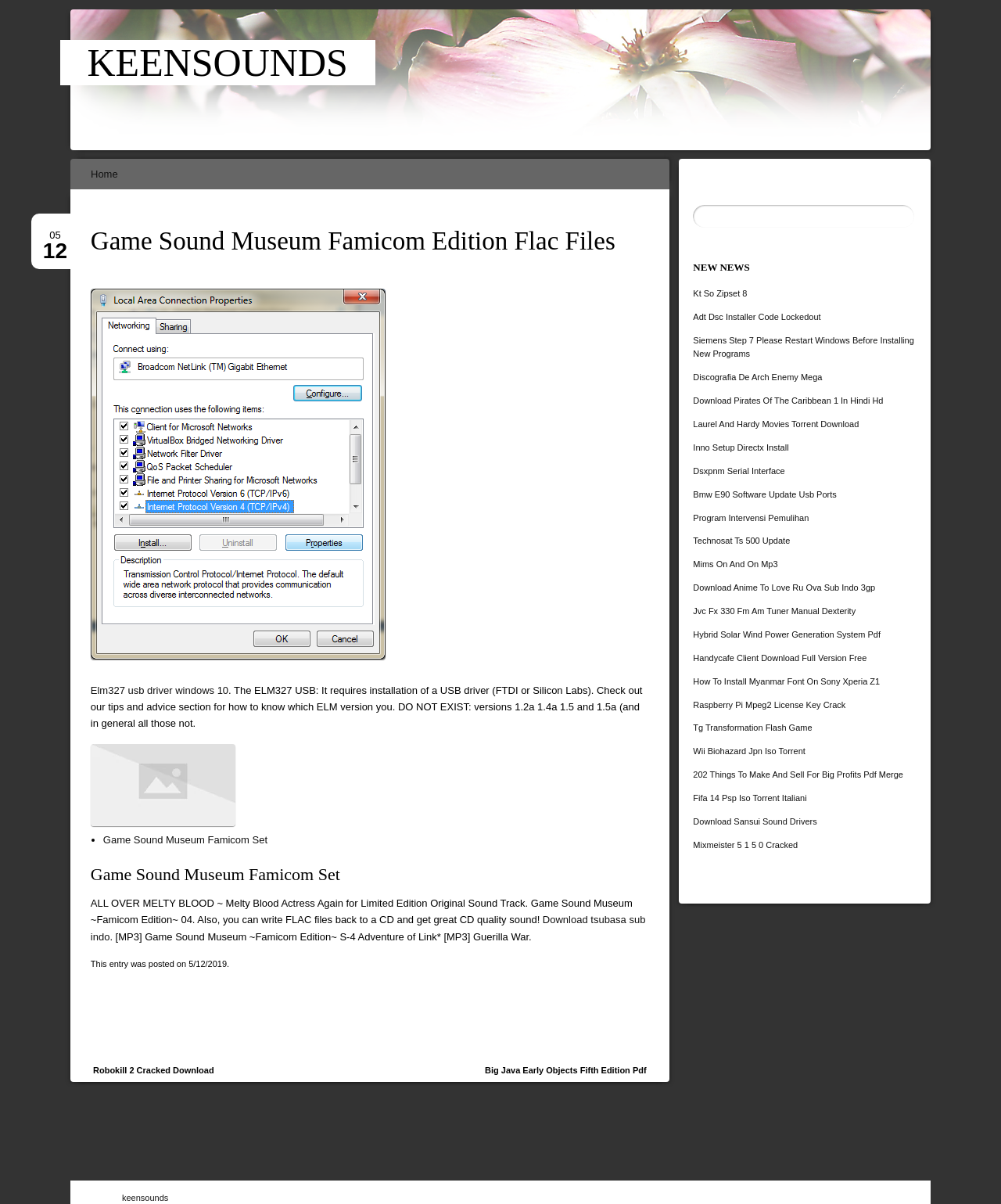Given the description Program Intervensi Pemulihan, predict the bounding box coordinates of the UI element. Ensure the coordinates are in the format (top-left x, top-left y, bottom-right x, bottom-right y) and all values are between 0 and 1.

[0.692, 0.426, 0.808, 0.434]